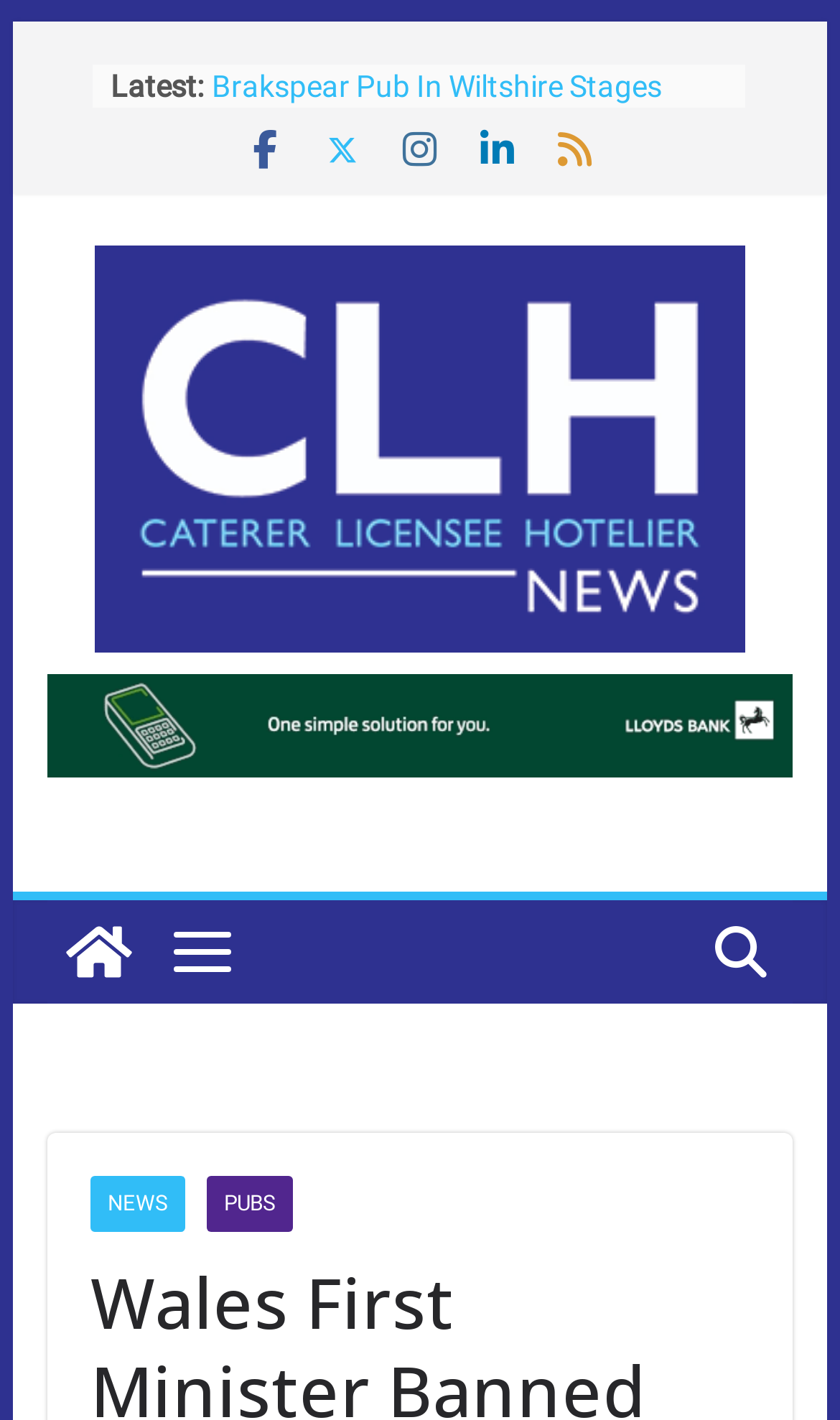Provide an in-depth caption for the elements present on the webpage.

The webpage appears to be a news website, with a focus on the hospitality industry. At the top, there is a link to "Skip to content" and a title "Wales First Minister Banned From Pubs Over Covid-19 Restrictions". Below the title, there is a section labeled "Latest:" with a list of news articles, each represented by a bullet point and a link to the article. The articles have titles such as "Greene King Pub Partners Opens Fourth Nest Pub" and "Hydes Ready For Kick-Off Ahead Of Action-Packed Summer With Its Sports Pubs".

To the right of the list of articles, there are five social media links, represented by icons. Below the list of articles, there is a section with a link to "CLH News: Caterer, Licensee and Hotelier News", accompanied by an image. This section is followed by a complementary section with a link and an image.

At the bottom of the page, there are three links: "NEWS", "PUBS", and another link to "CLH News: Caterer, Licensee and Hotelier News", accompanied by an image. There is also a small image to the right of the "NEWS" and "PUBS" links.